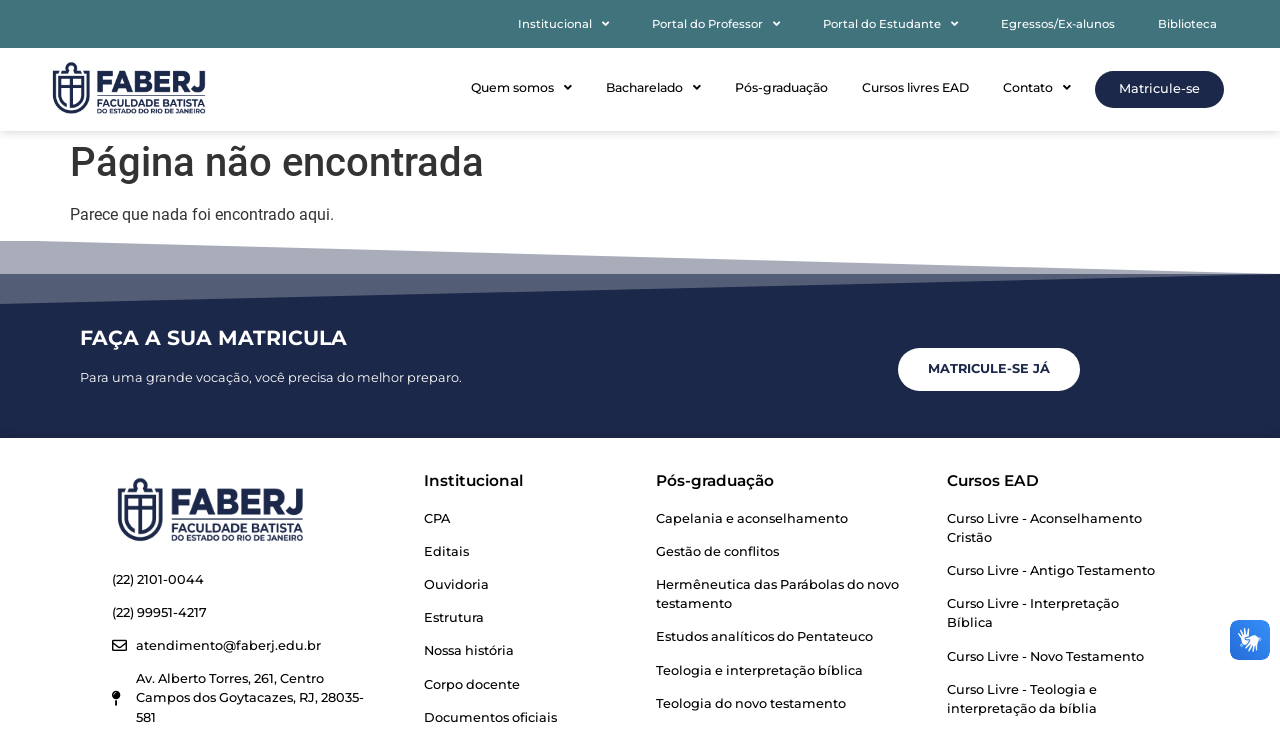Find the bounding box coordinates for the element described here: "Curso Livre - Interpretação Bíblica".

[0.74, 0.814, 0.912, 0.866]